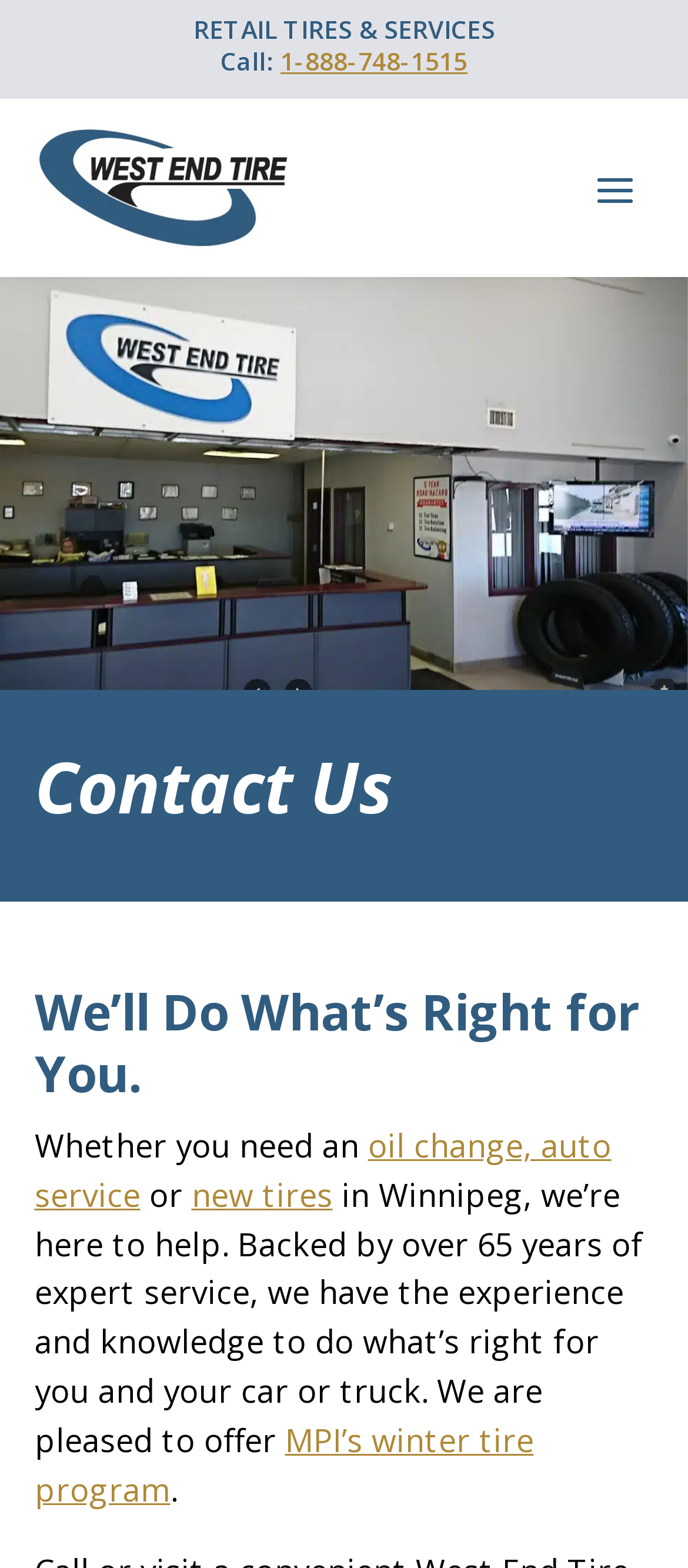Respond concisely with one word or phrase to the following query:
How many years of expert service does West End Tire have?

over 65 years